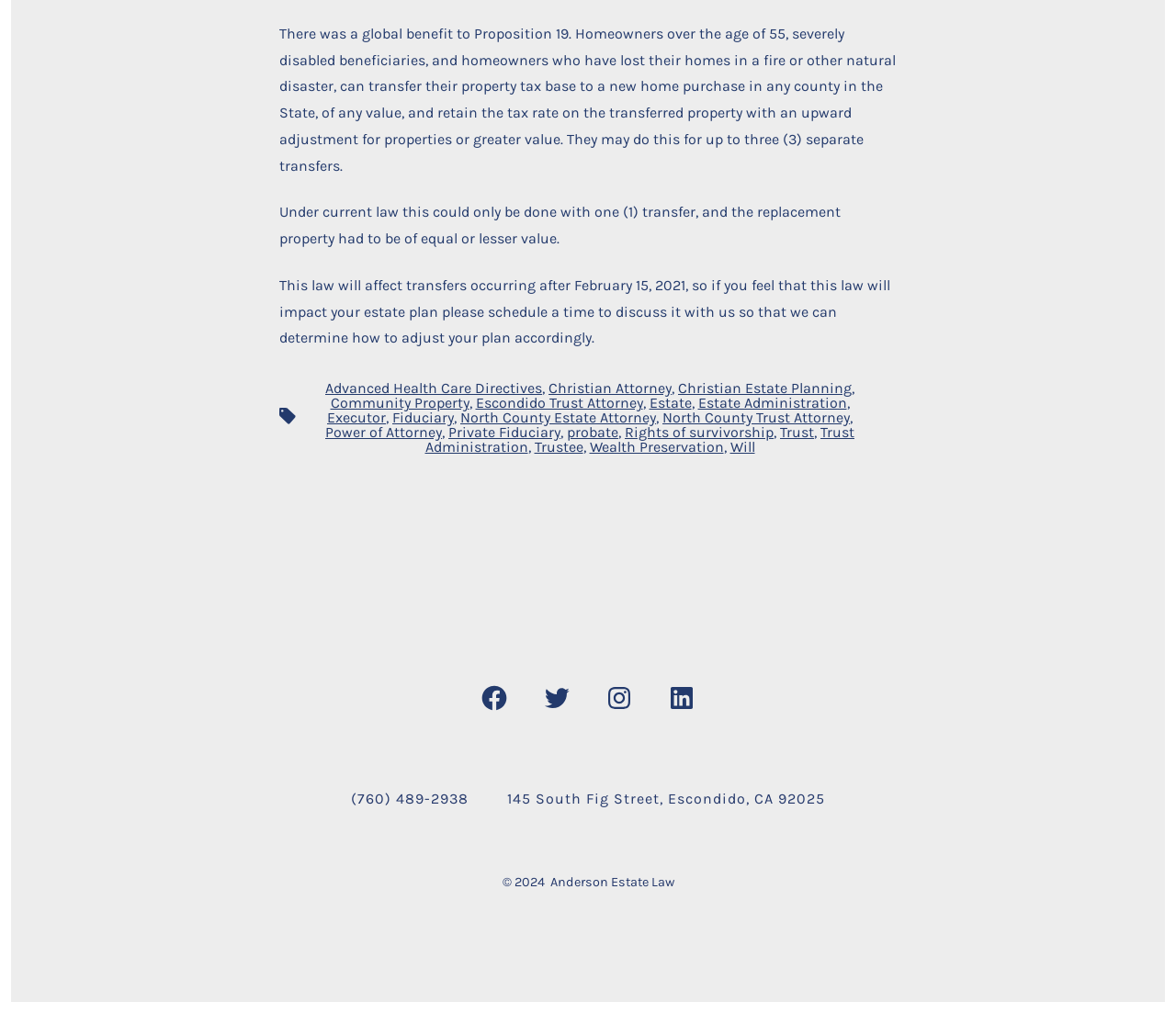Please provide a comprehensive answer to the question based on the screenshot: What is the name of the law firm?

The text at the bottom of the page, '© 2024 Anderson Estate Law', suggests that the name of the law firm is Anderson Estate Law.